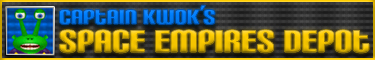What is the background color of the logo?
Look at the image and provide a short answer using one word or a phrase.

Dark